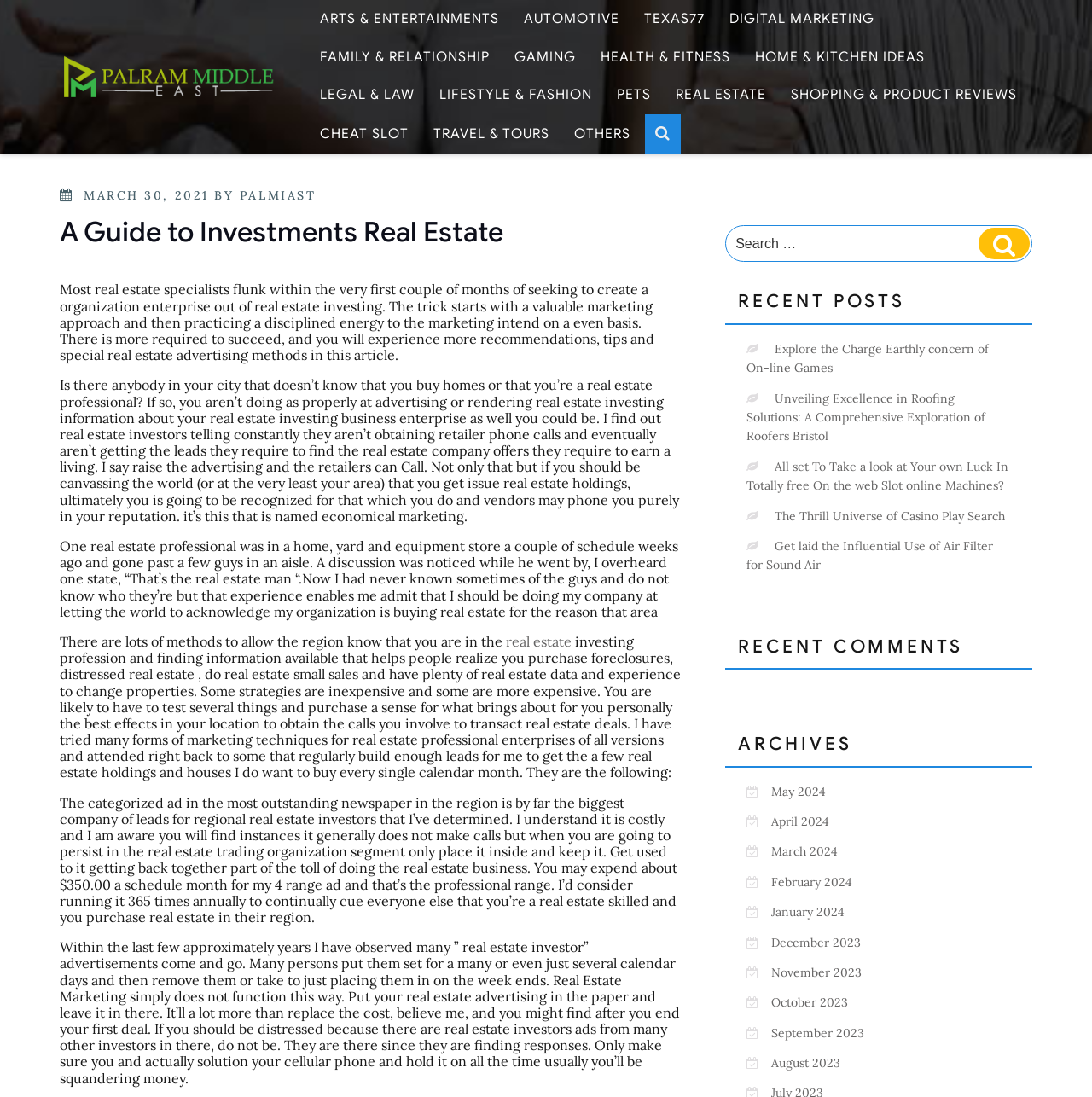How many recent posts are listed?
Answer the question with a single word or phrase by looking at the picture.

5